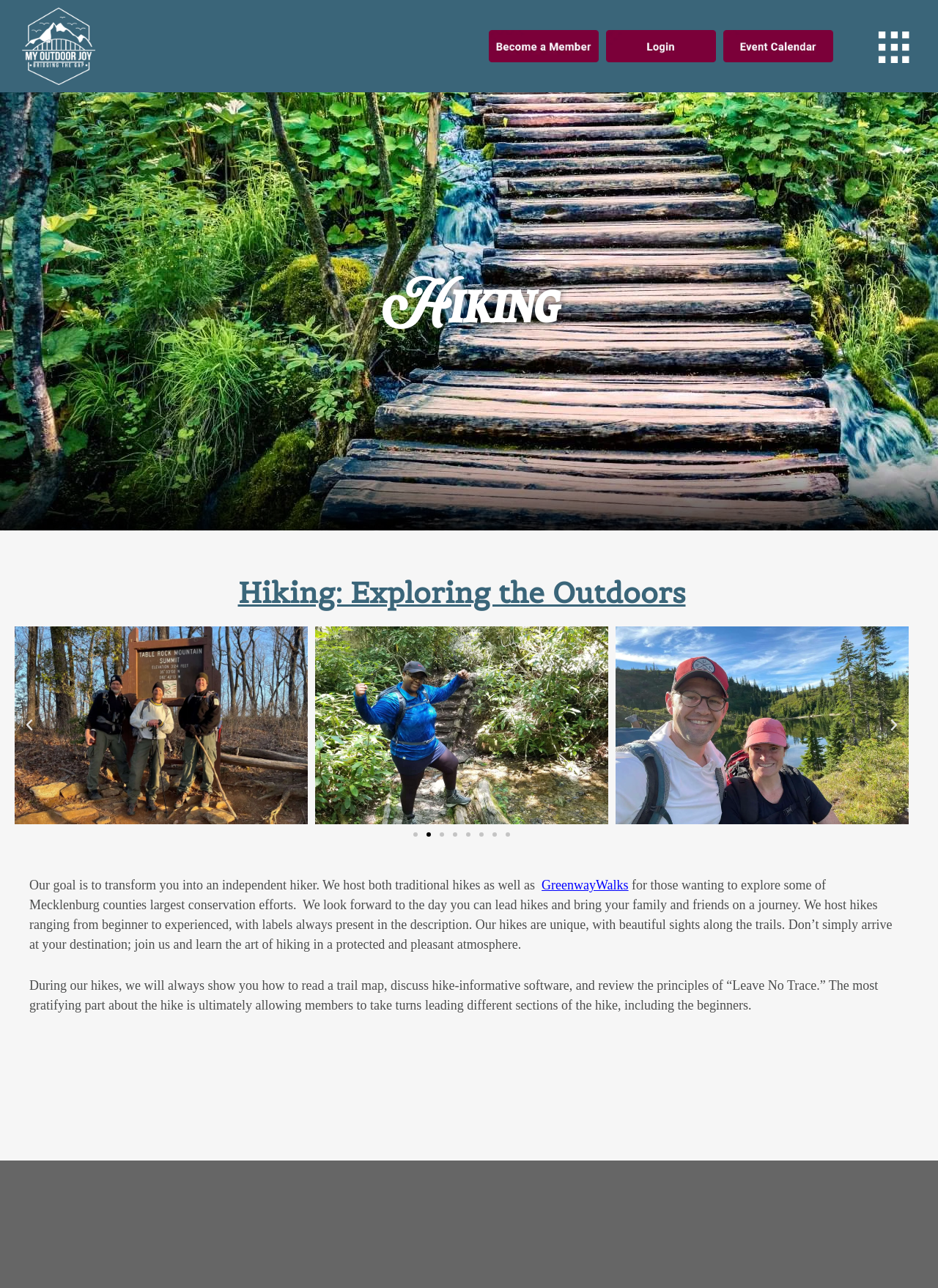What is the purpose of this website?
Answer briefly with a single word or phrase based on the image.

Transform users into independent hikers